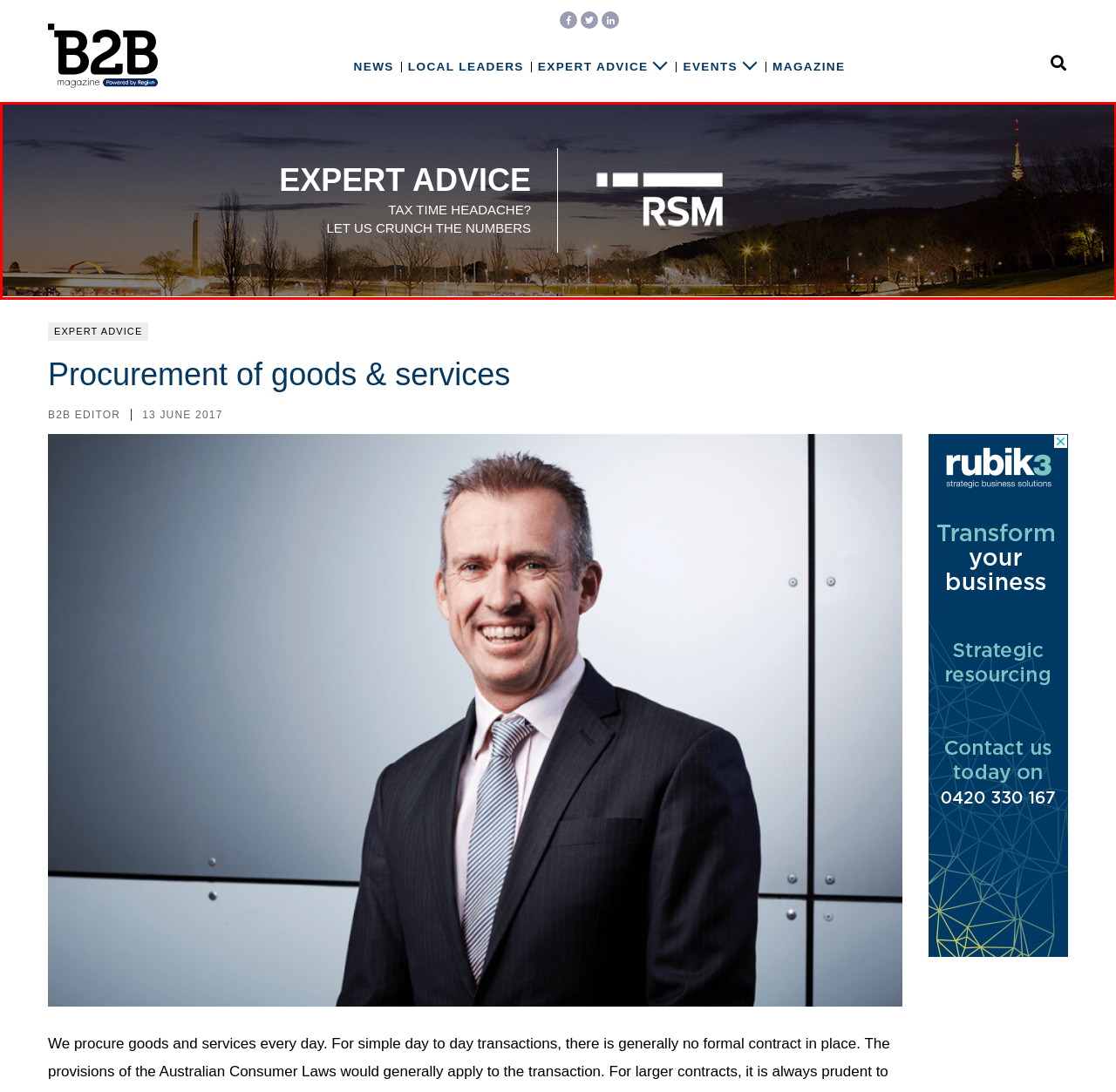You are given a screenshot of a webpage with a red rectangle bounding box. Choose the best webpage description that matches the new webpage after clicking the element in the bounding box. Here are the candidates:
A. A culinary and cultural journal for the nation's capital | This is Canberra
B. Riverina News & Opinion | Region Riverina
C. Cape York News & Opinion | Cape York Weekly
D. B2B Editor | B2B Magazine
E. Expert Advice | B2B Magazine
F. Your Community, Our Community | My Gungahlin
G. RSM | 2018 Tax Returns
H. News, stories, events from South East NSW | About Regional

G